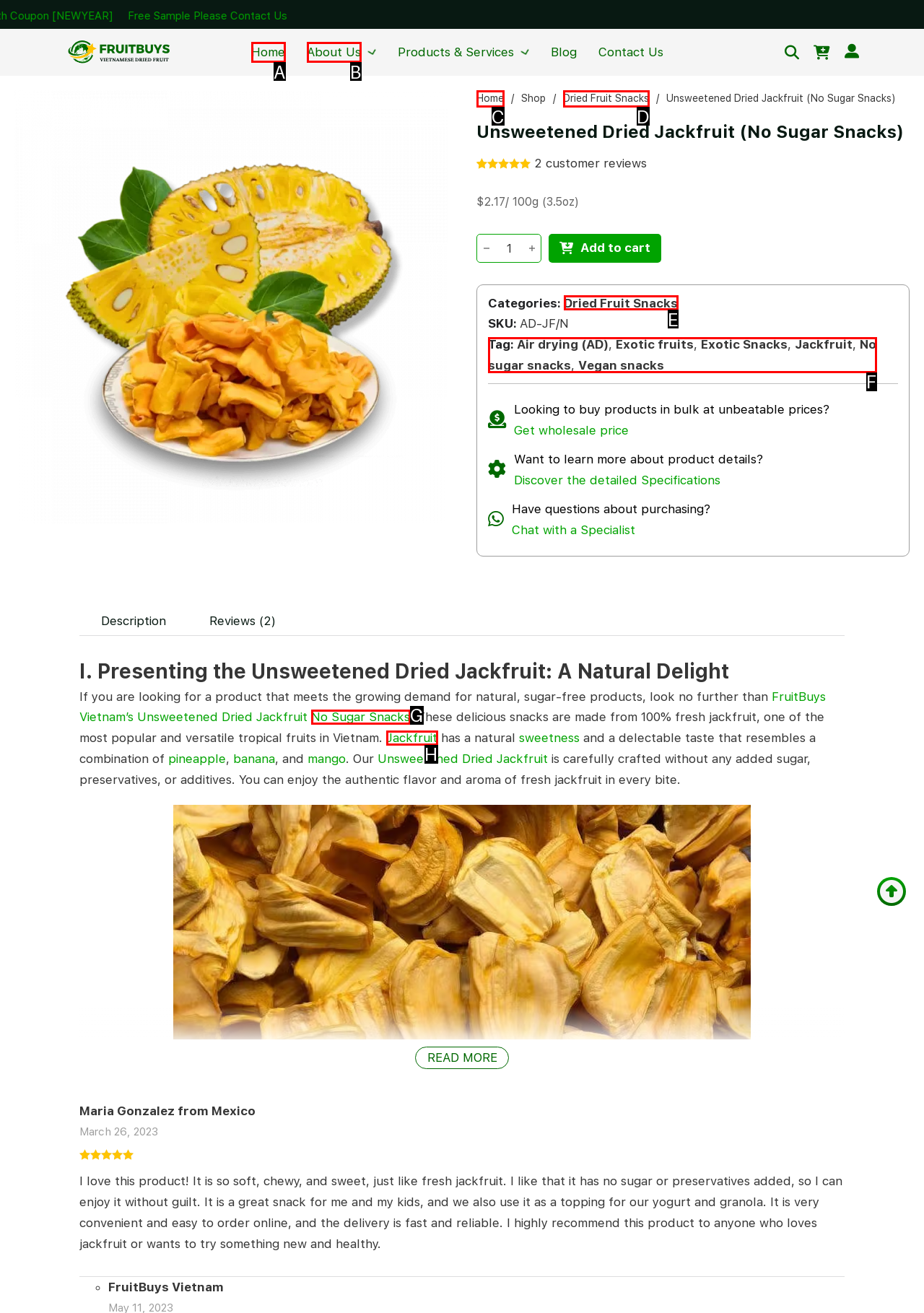Based on the given description: Dried Fruit Snacks, identify the correct option and provide the corresponding letter from the given choices directly.

E